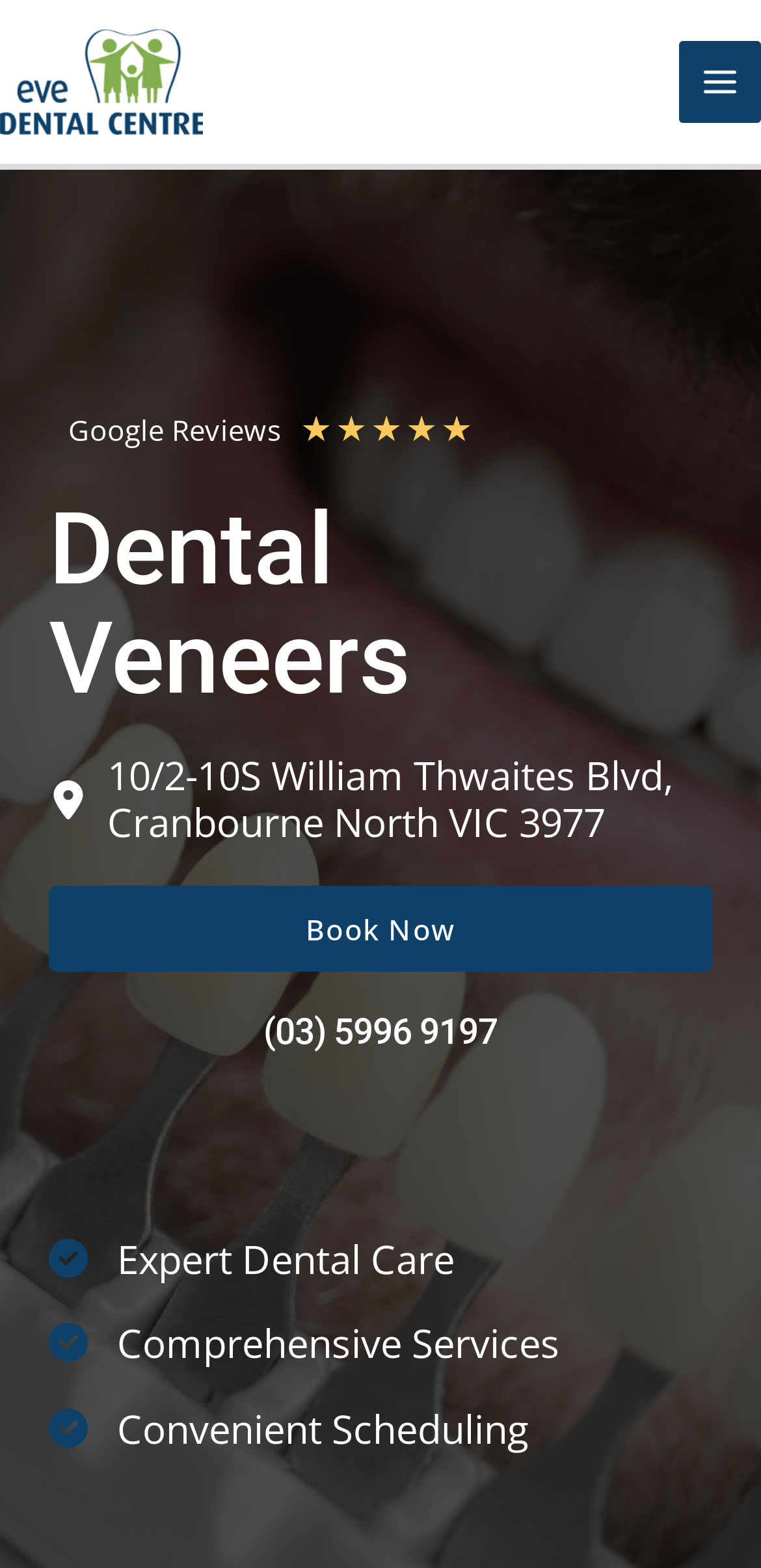Determine the bounding box coordinates of the UI element that matches the following description: "aria-label="Infobox Link"". The coordinates should be four float numbers between 0 and 1 in the format [left, top, right, bottom].

[0.79, 0.026, 0.841, 0.078]